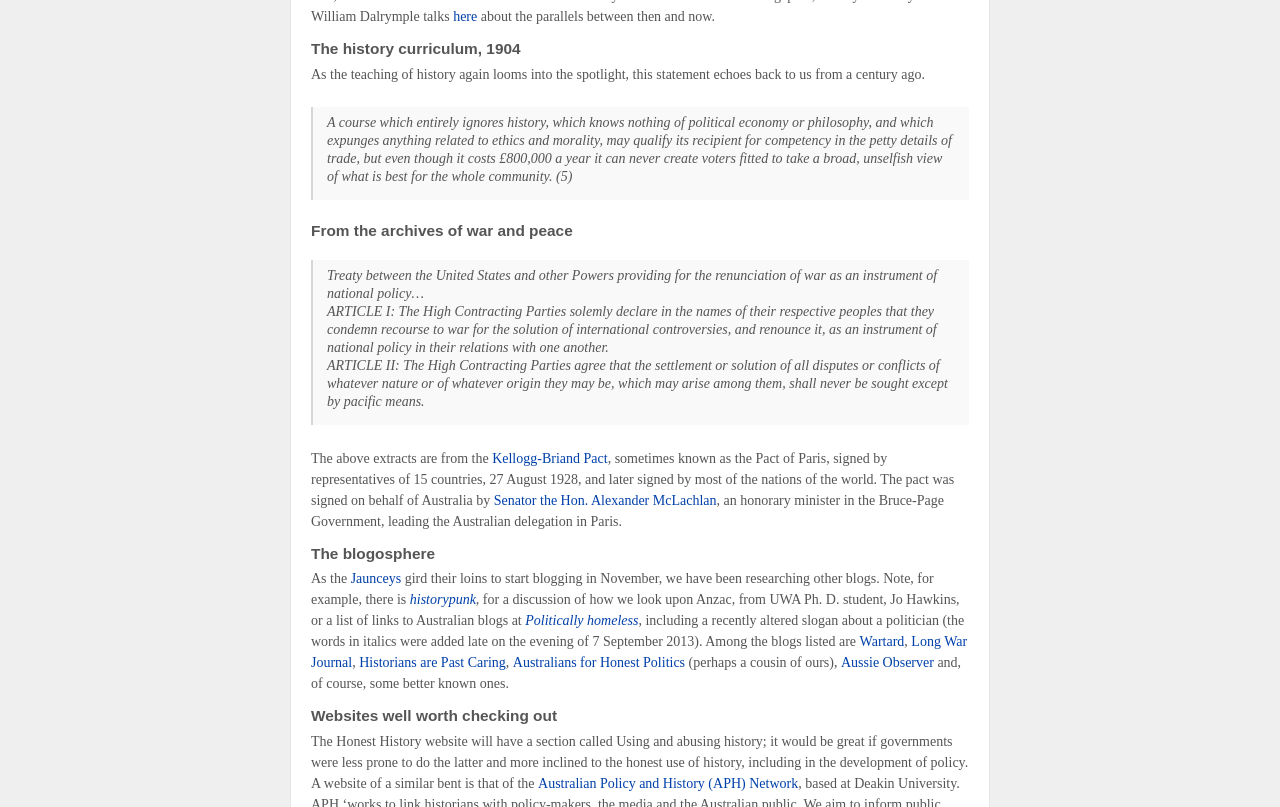What is the name of the pact signed by representatives of 15 countries in 1928?
Please answer the question with a single word or phrase, referencing the image.

Kellogg-Briand Pact